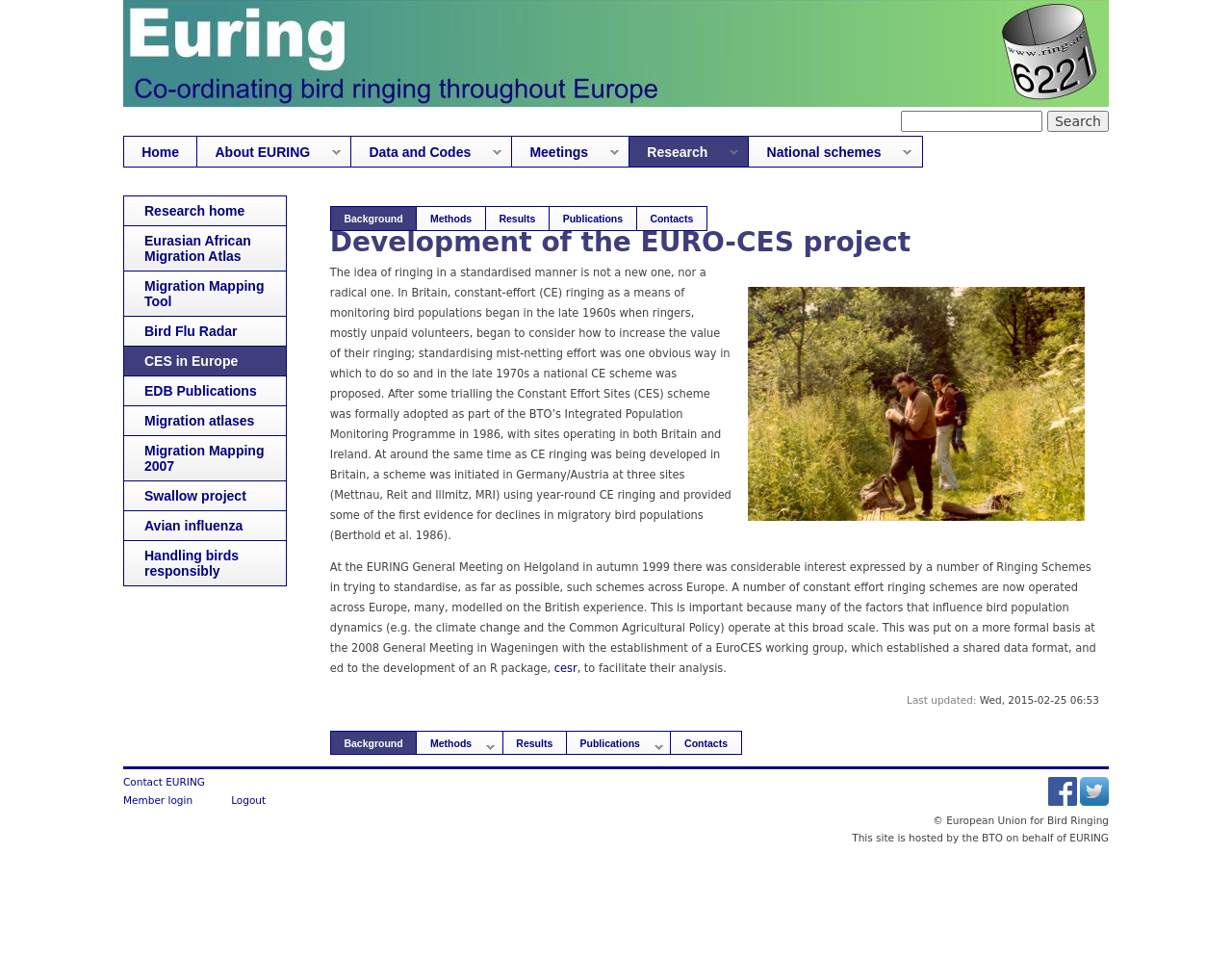What is the name of the organization hosting the webpage?
Answer the question in a detailed and comprehensive manner.

The webpage is hosted by the BTO (British Trust for Ornithology) on behalf of EURING, which is mentioned at the bottom of the webpage. The BTO is responsible for hosting the webpage.